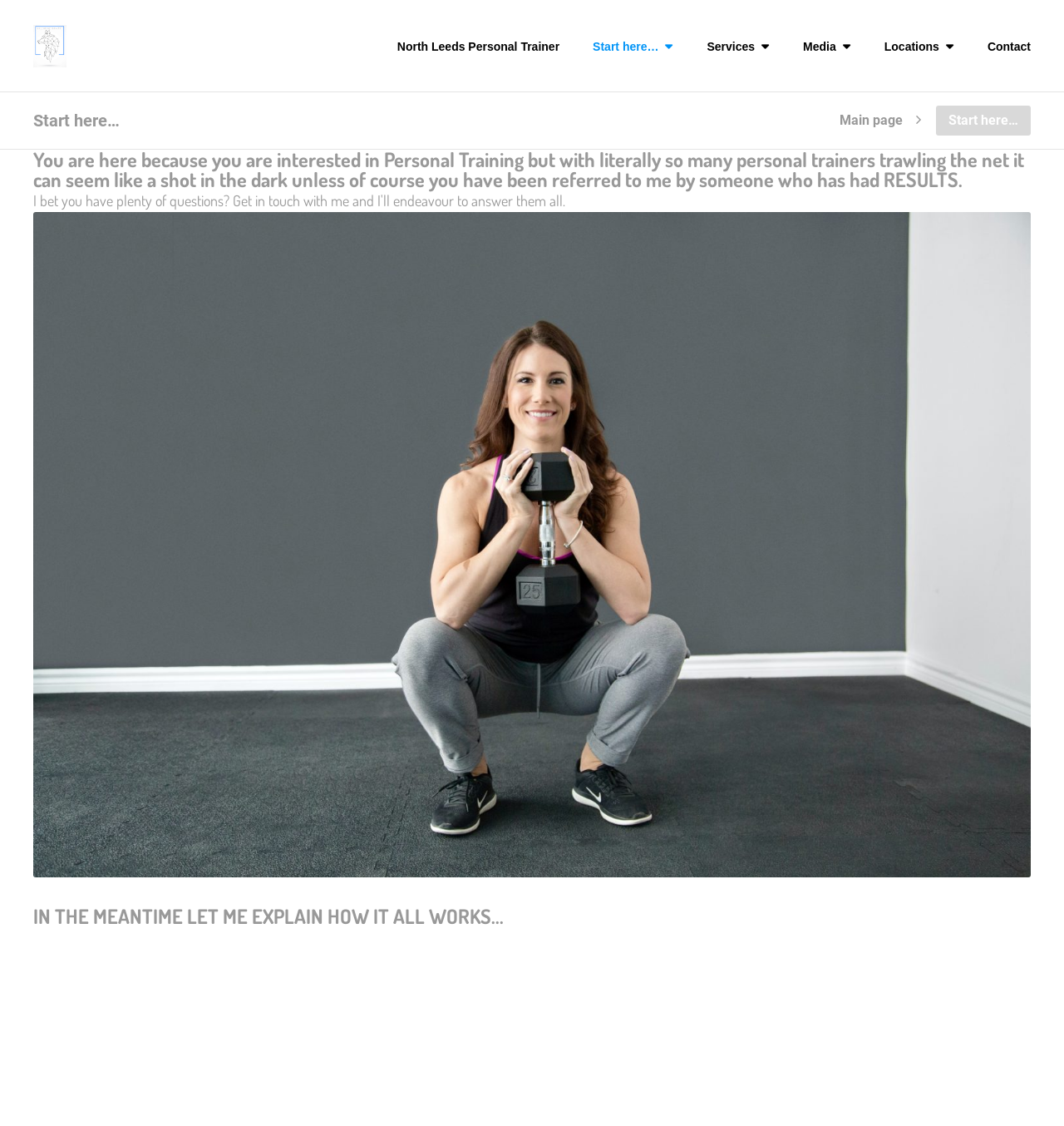Kindly provide the bounding box coordinates of the section you need to click on to fulfill the given instruction: "Read more about the main page".

[0.789, 0.094, 0.848, 0.113]